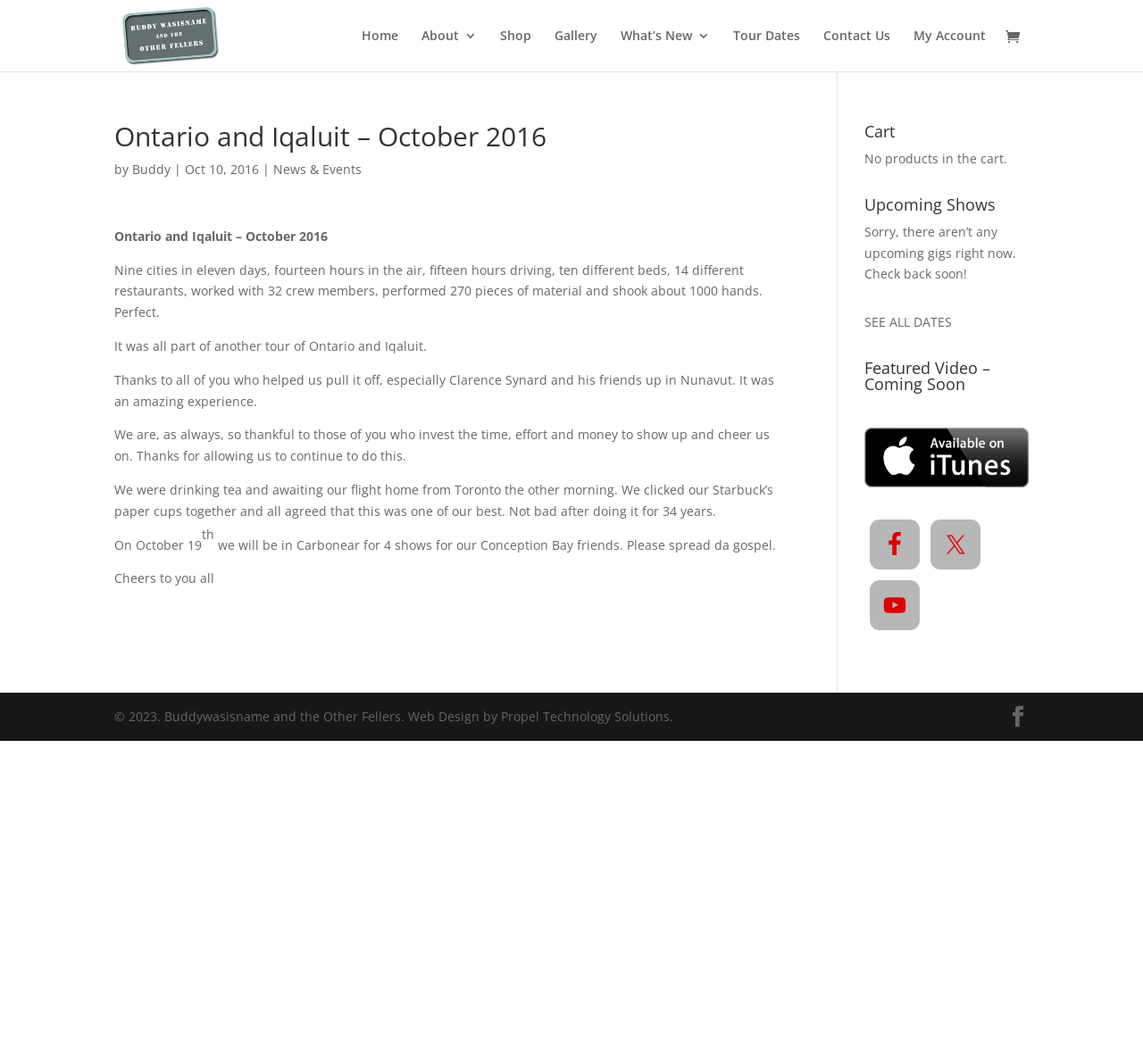Please provide the bounding box coordinates for the element that needs to be clicked to perform the instruction: "Follow on Facebook". The coordinates must consist of four float numbers between 0 and 1, formatted as [left, top, right, bottom].

[0.761, 0.489, 0.805, 0.536]